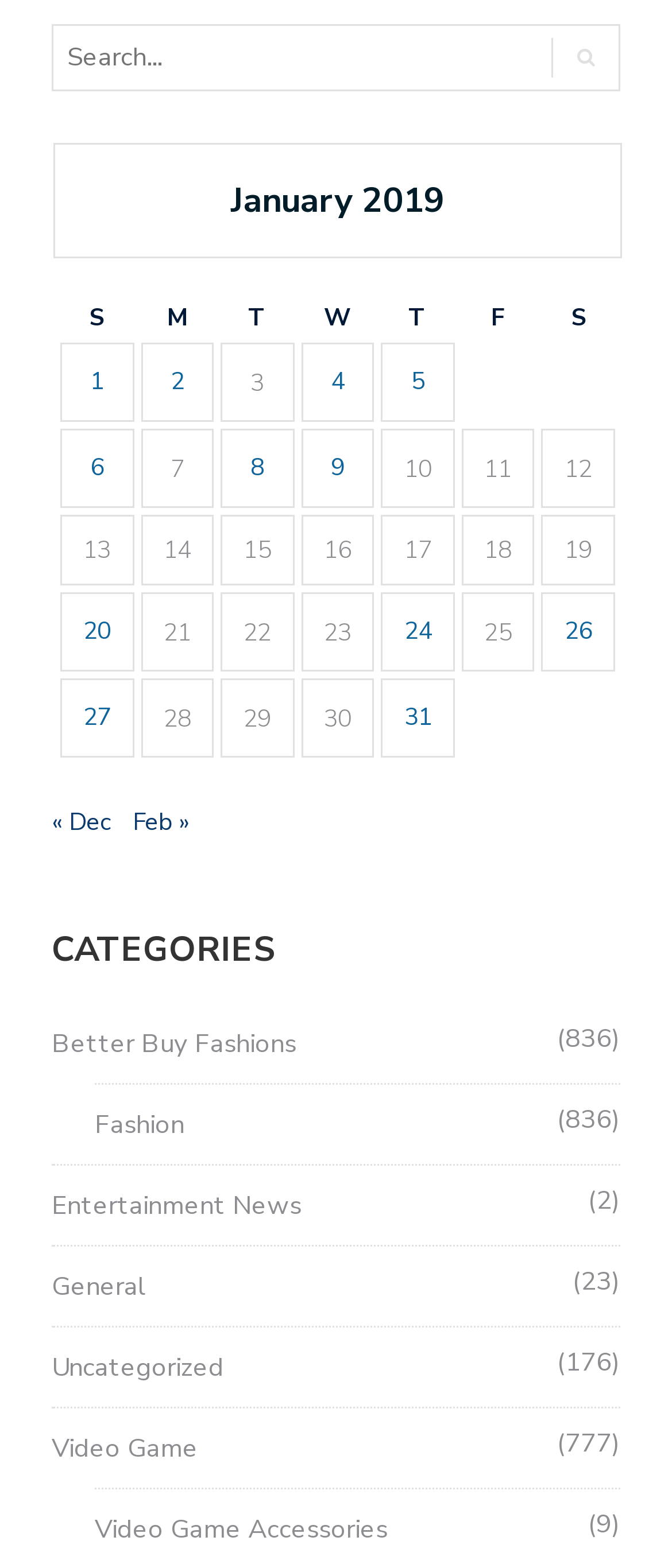Find the bounding box of the UI element described as: "Video Game". The bounding box coordinates should be given as four float values between 0 and 1, i.e., [left, top, right, bottom].

[0.077, 0.913, 0.295, 0.935]